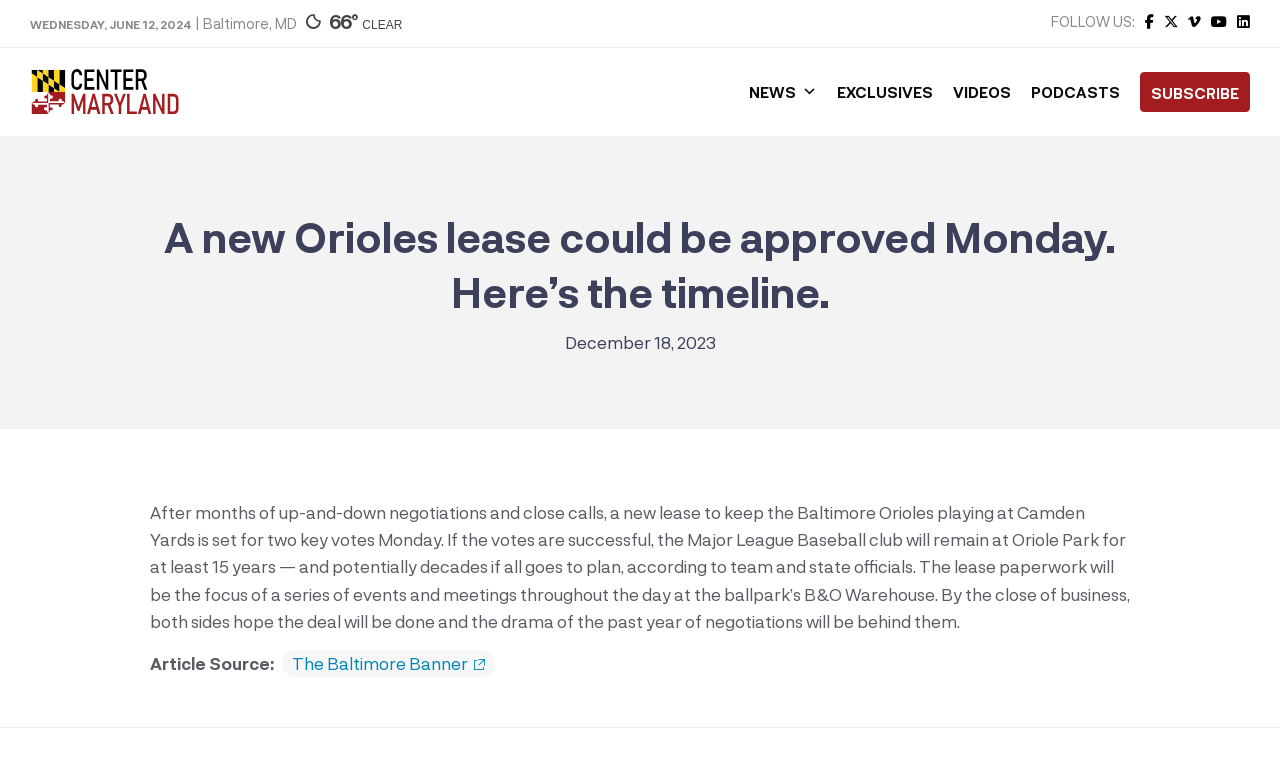What is the source of the article?
Based on the visual, give a brief answer using one word or a short phrase.

The Baltimore Banner